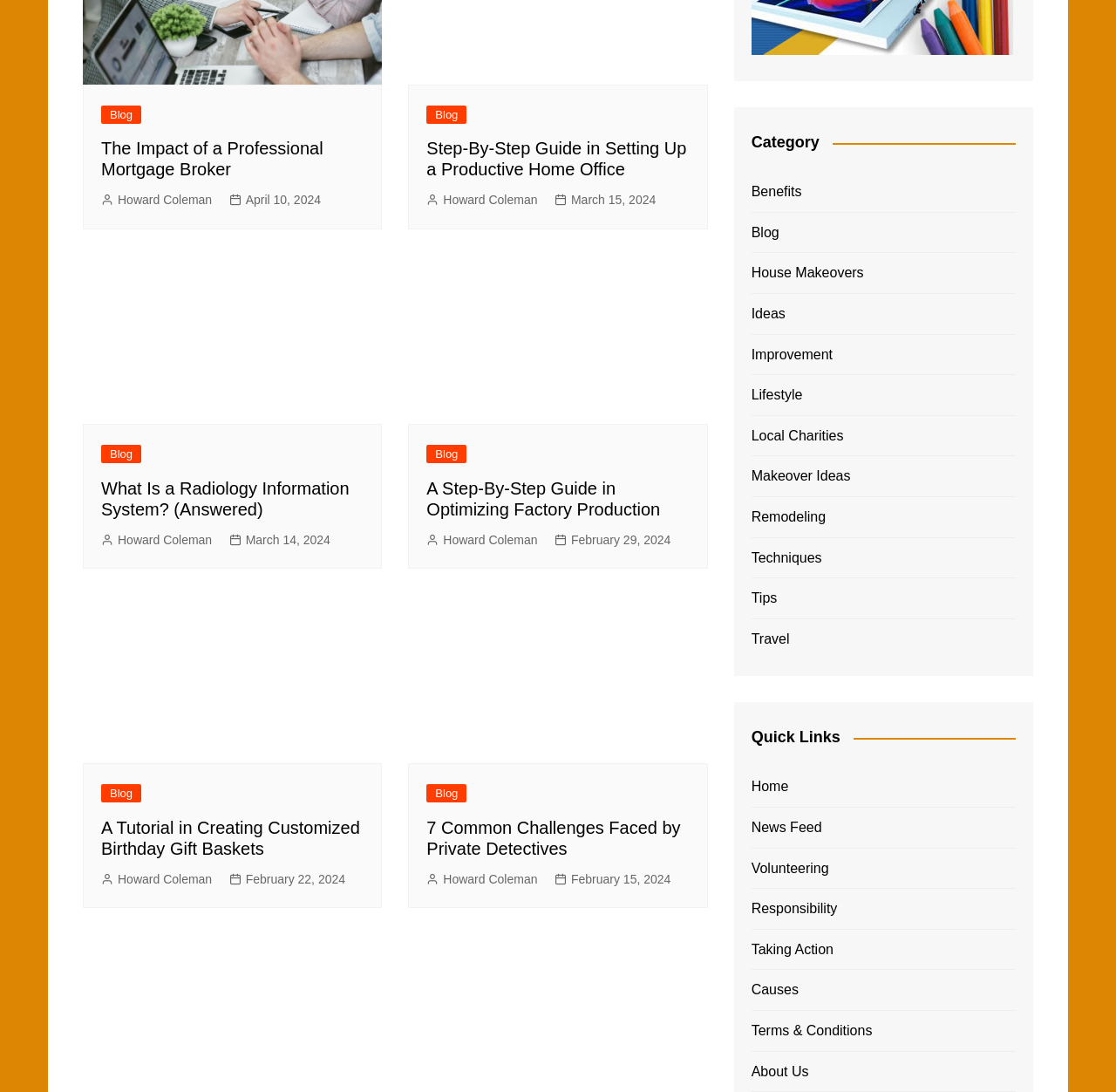Provide the bounding box for the UI element matching this description: "Blog".

[0.091, 0.718, 0.127, 0.735]